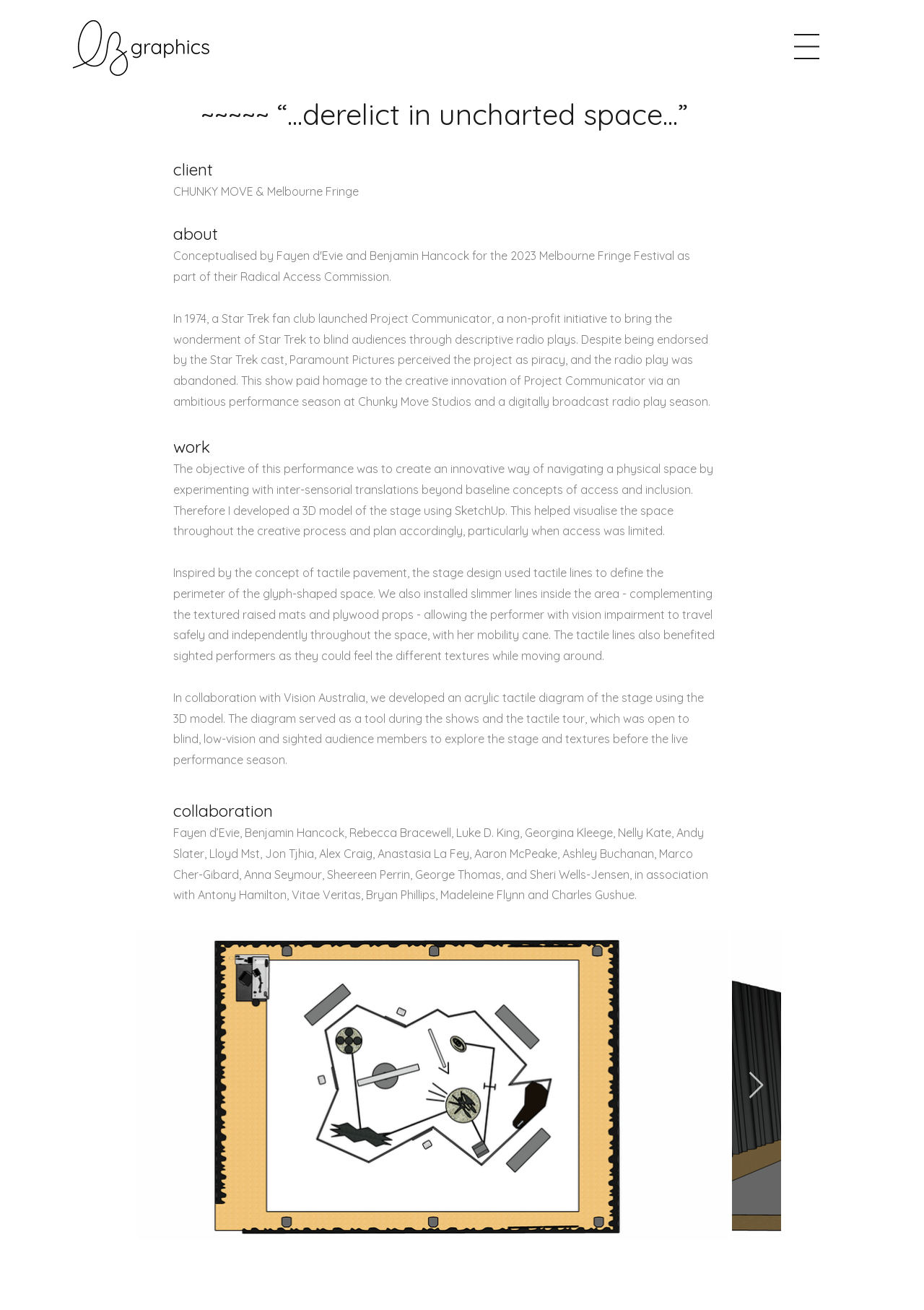How many collaborators are mentioned in the text?
From the screenshot, provide a brief answer in one word or phrase.

20